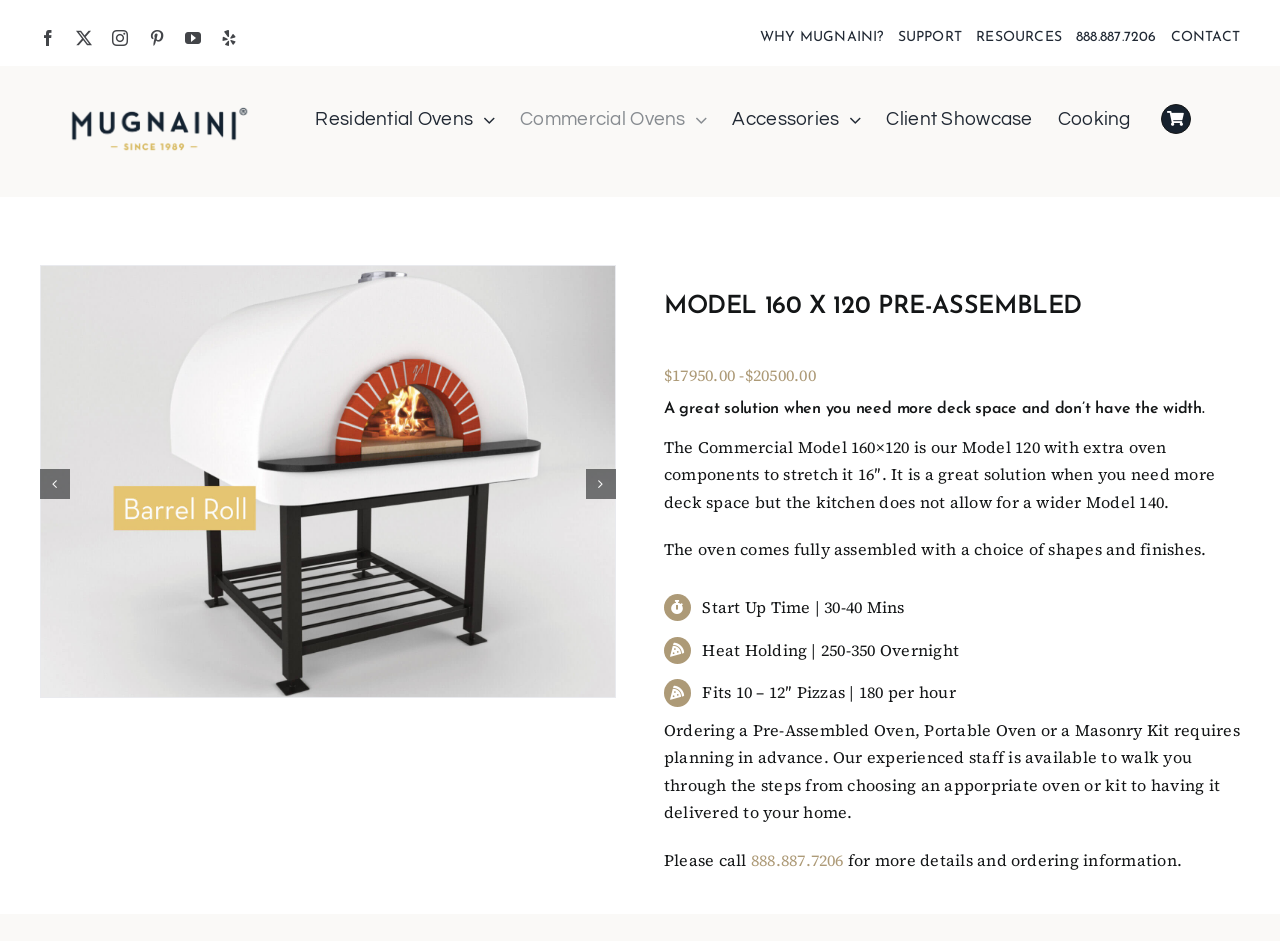How many pizzas can this oven fit?
Using the image as a reference, answer the question with a short word or phrase.

10 – 12″